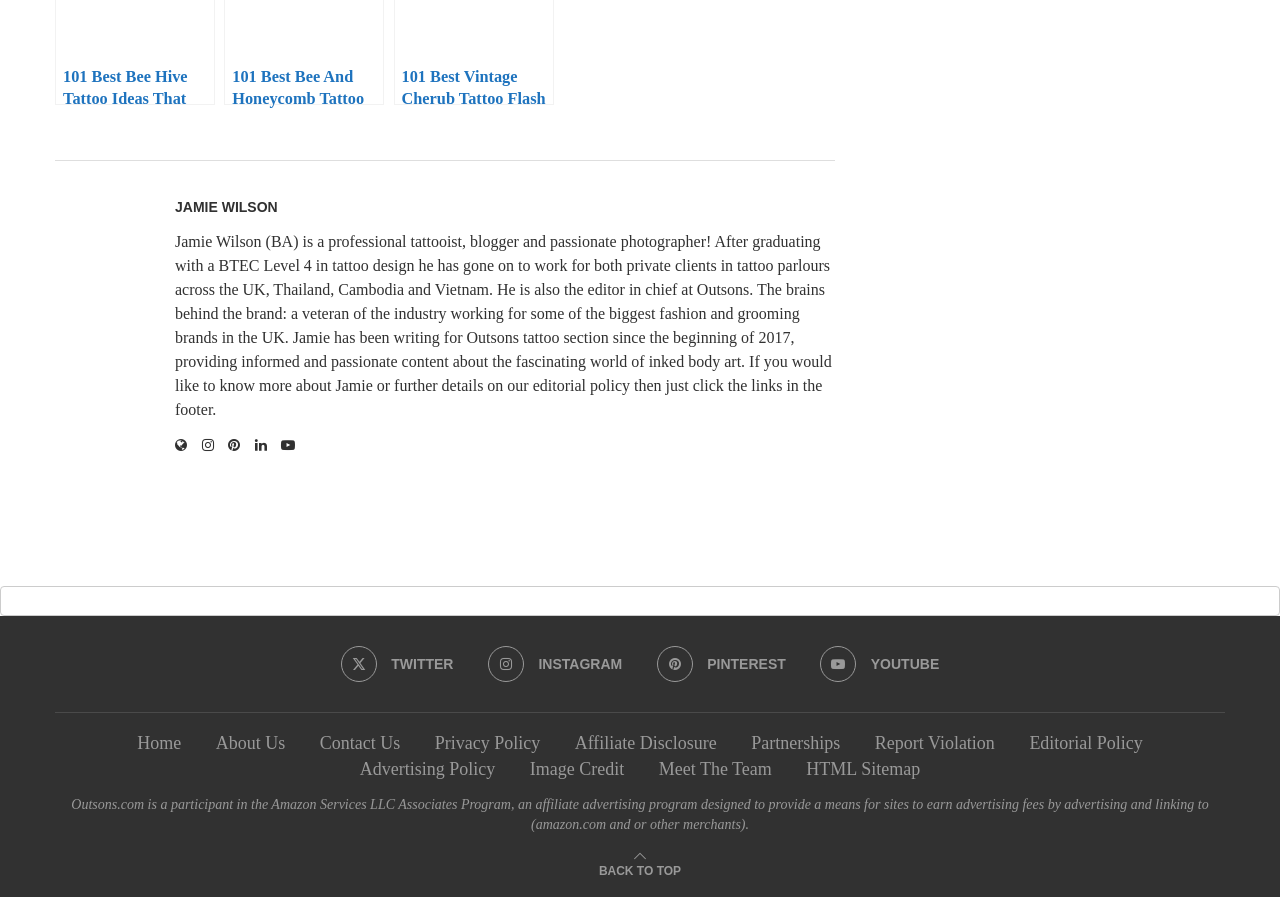Please give the bounding box coordinates of the area that should be clicked to fulfill the following instruction: "Go back to top". The coordinates should be in the format of four float numbers from 0 to 1, i.e., [left, top, right, bottom].

[0.468, 0.957, 0.532, 0.979]